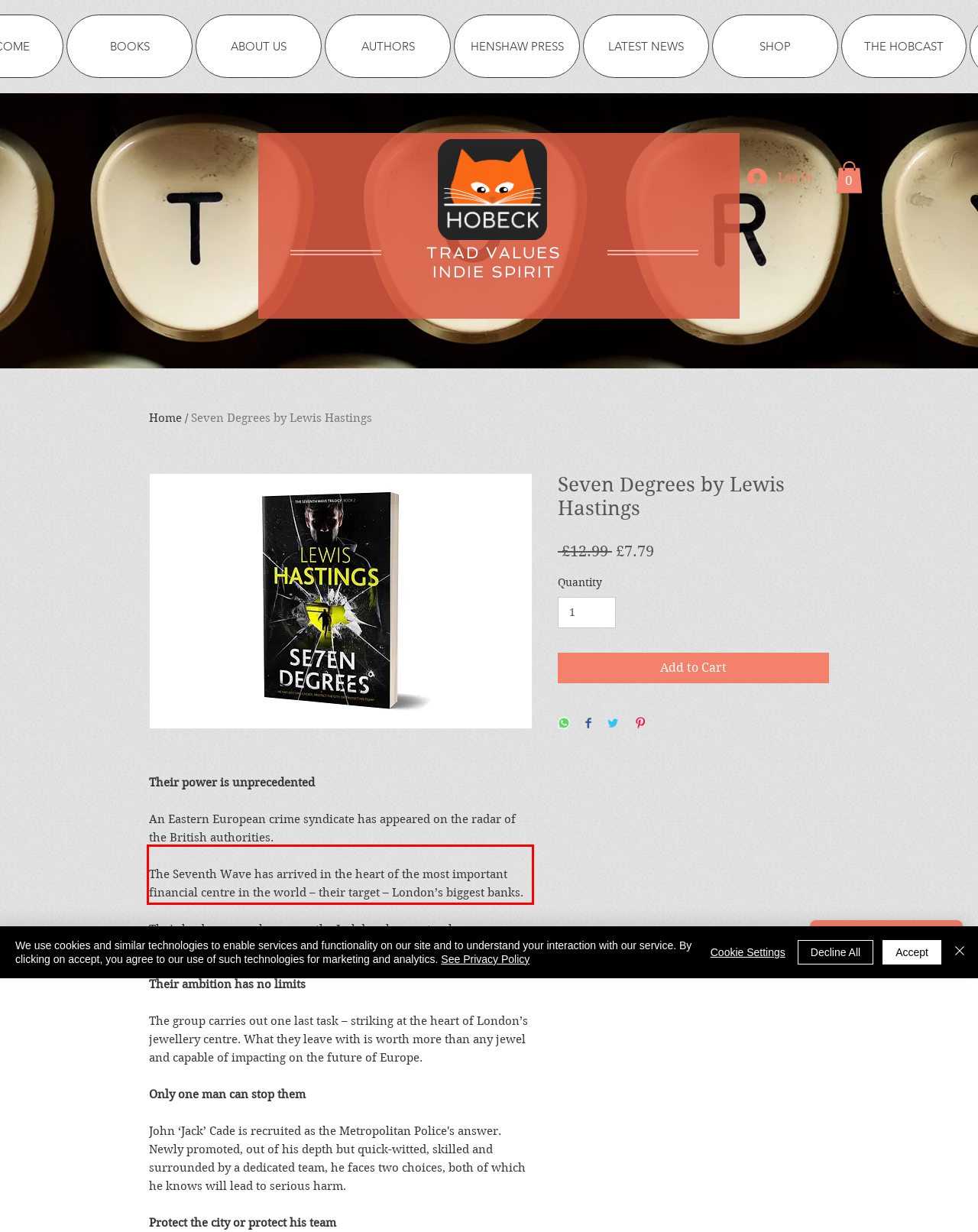You are provided with a webpage screenshot that includes a red rectangle bounding box. Extract the text content from within the bounding box using OCR.

The Seventh Wave has arrived in the heart of the most important financial centre in the world – their target – London’s biggest banks.